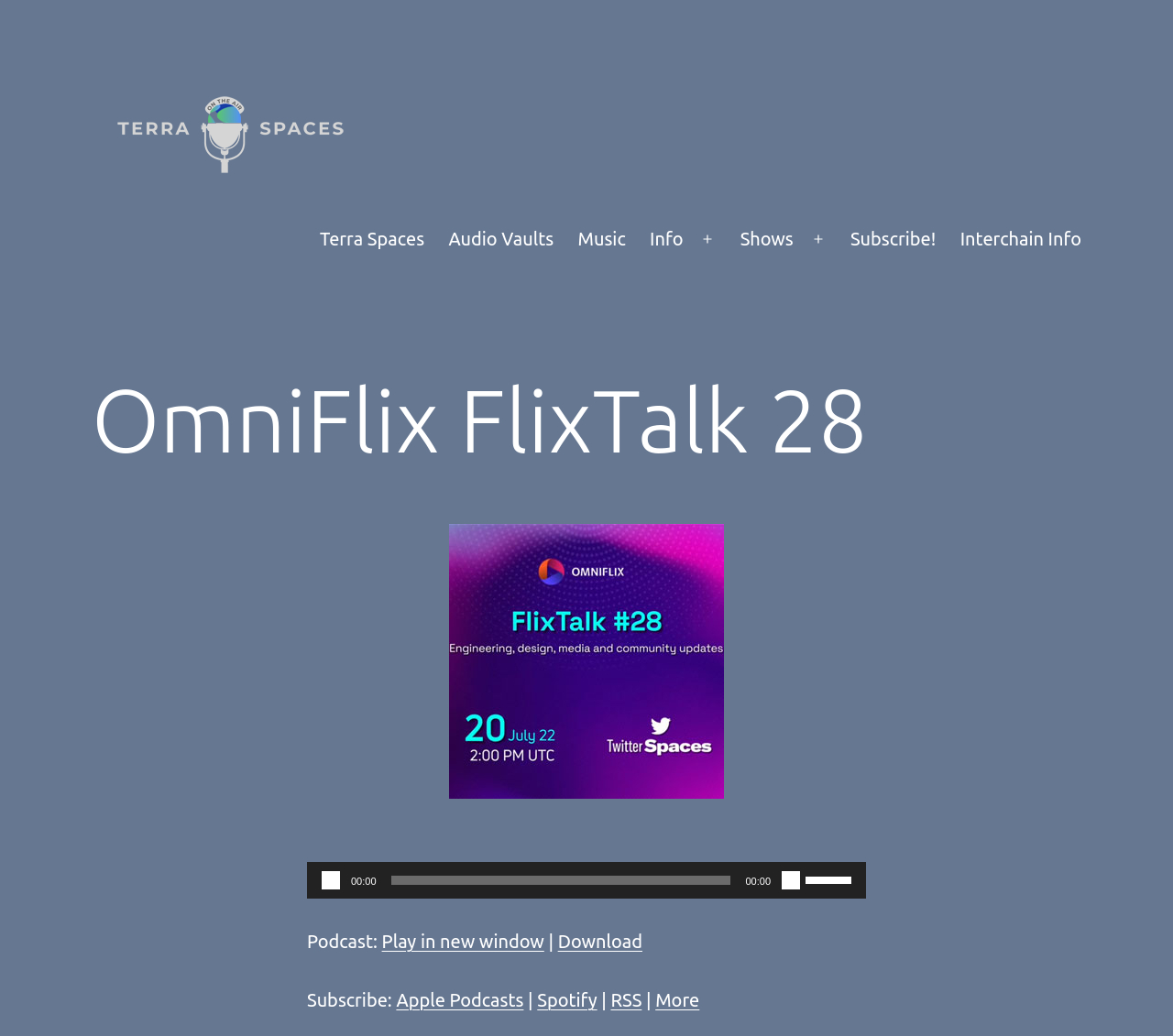Identify the bounding box for the described UI element. Provide the coordinates in (top-left x, top-left y, bottom-right x, bottom-right y) format with values ranging from 0 to 1: Audio Vaults

[0.372, 0.209, 0.482, 0.253]